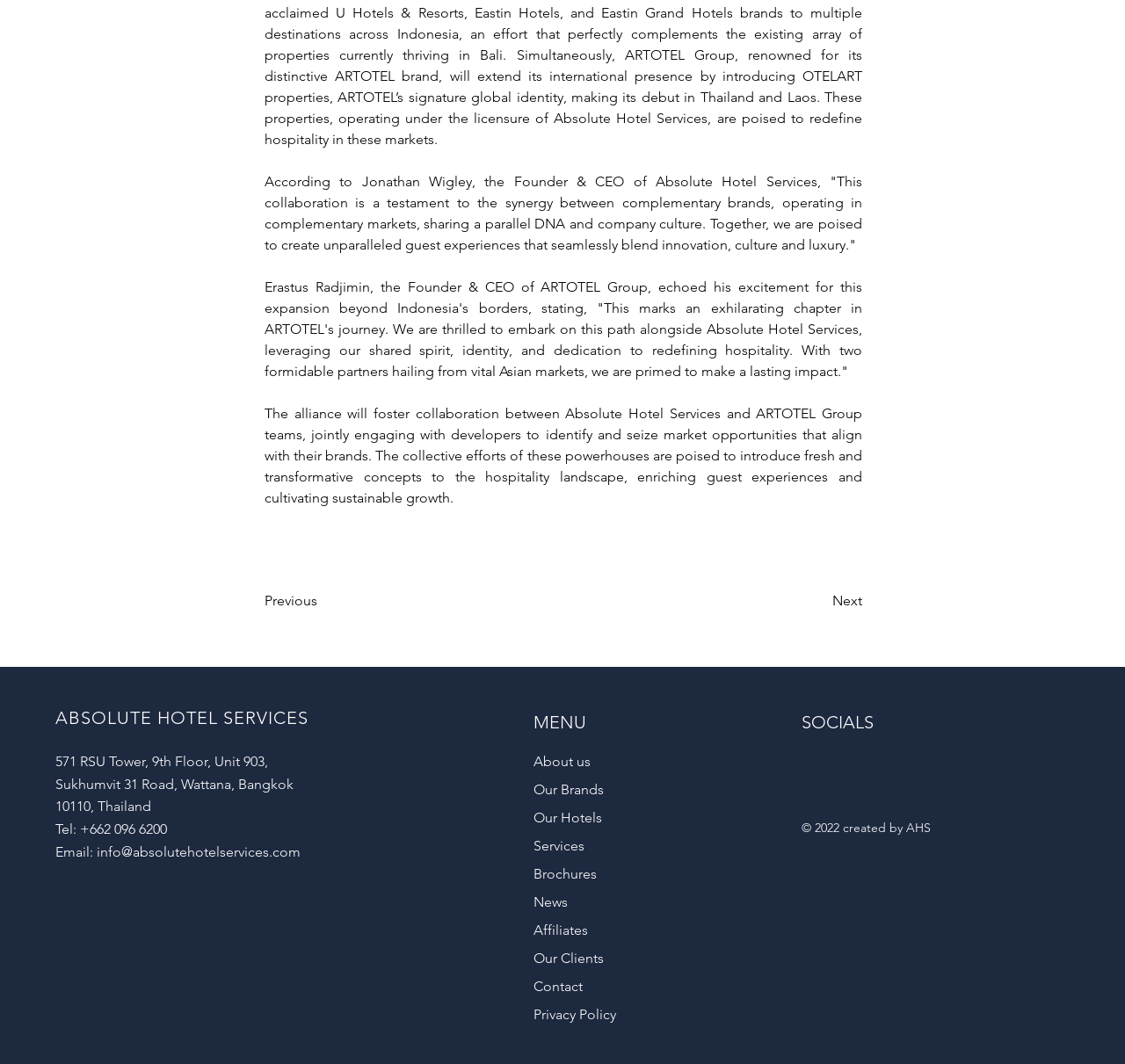How many buttons are there on the webpage?
Using the information from the image, give a concise answer in one word or a short phrase.

2